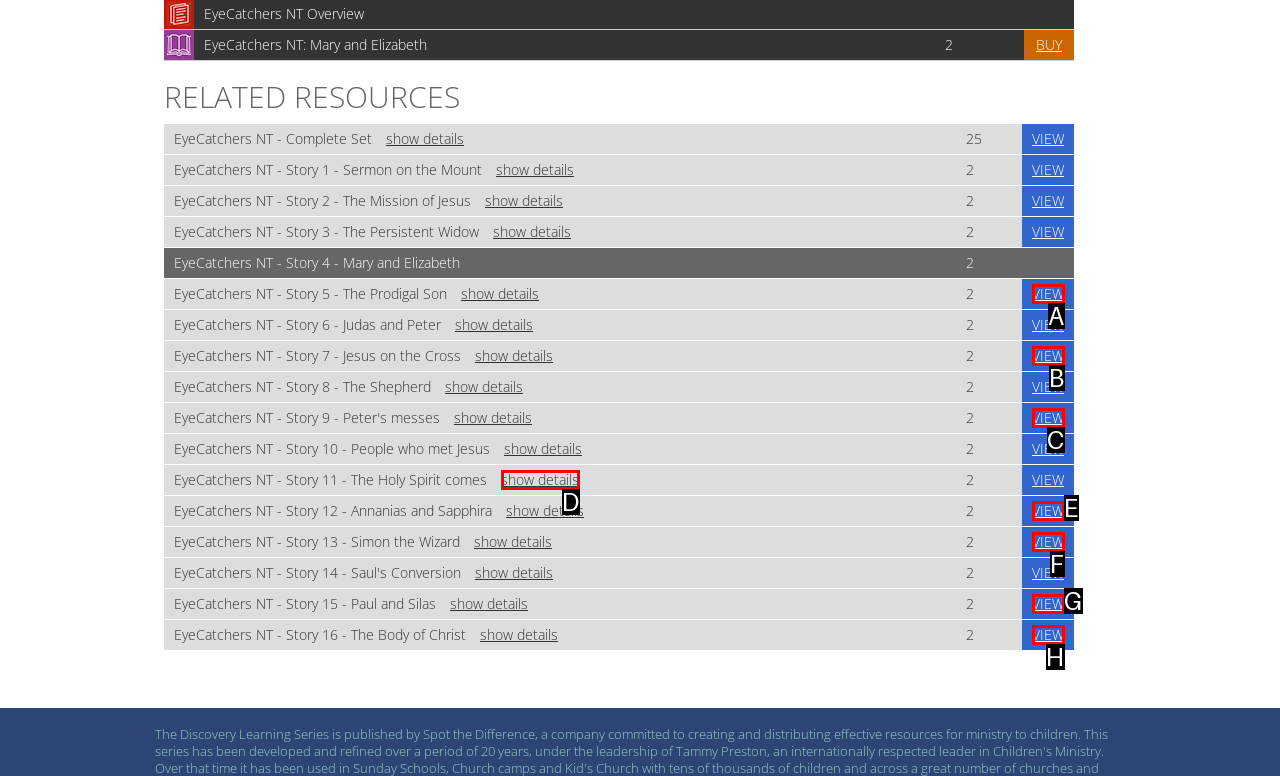Based on the description VIEW, identify the most suitable HTML element from the options. Provide your answer as the corresponding letter.

F